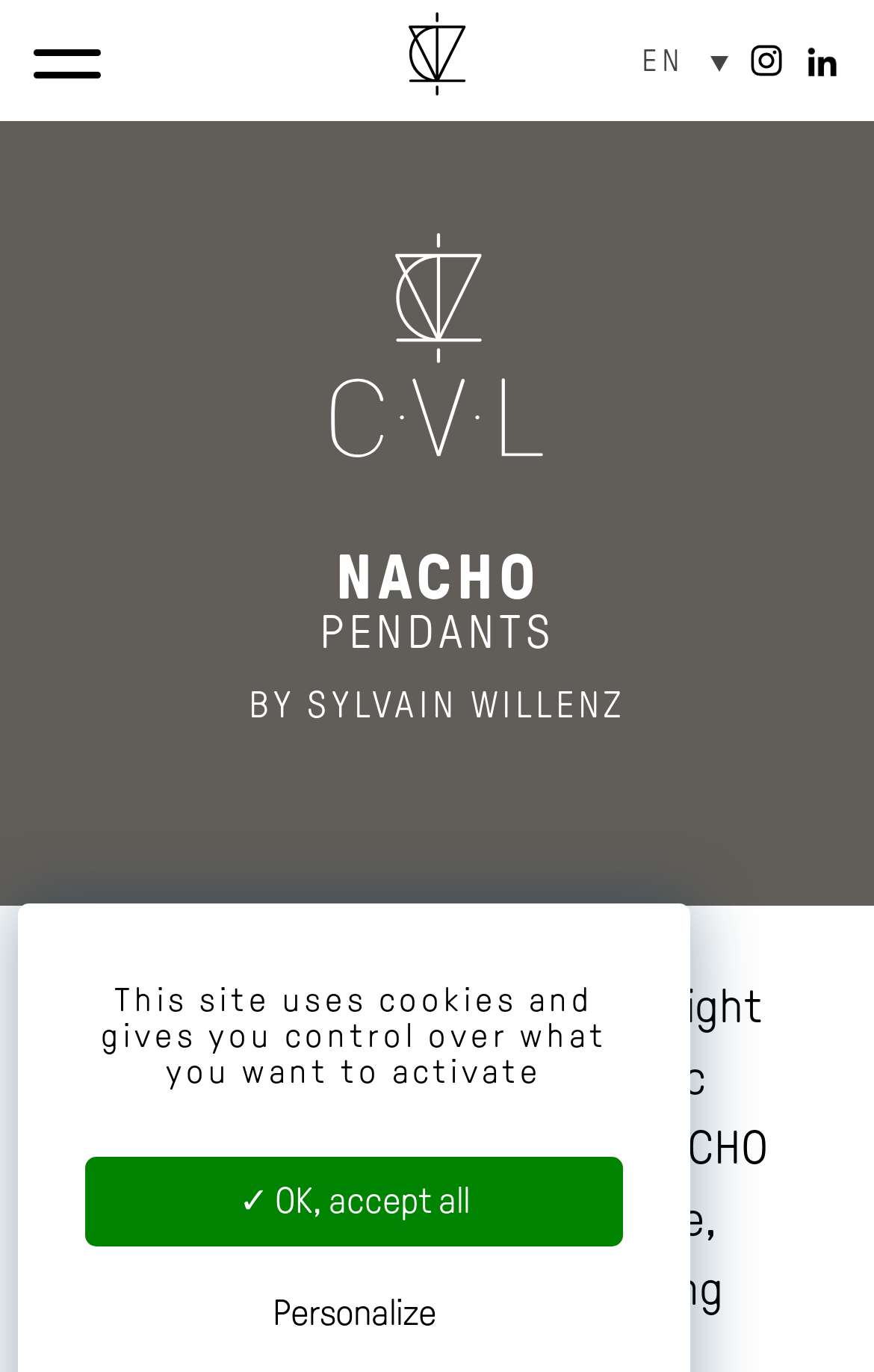What social media platform can be followed from the webpage?
Refer to the image and answer the question using a single word or phrase.

Instagram